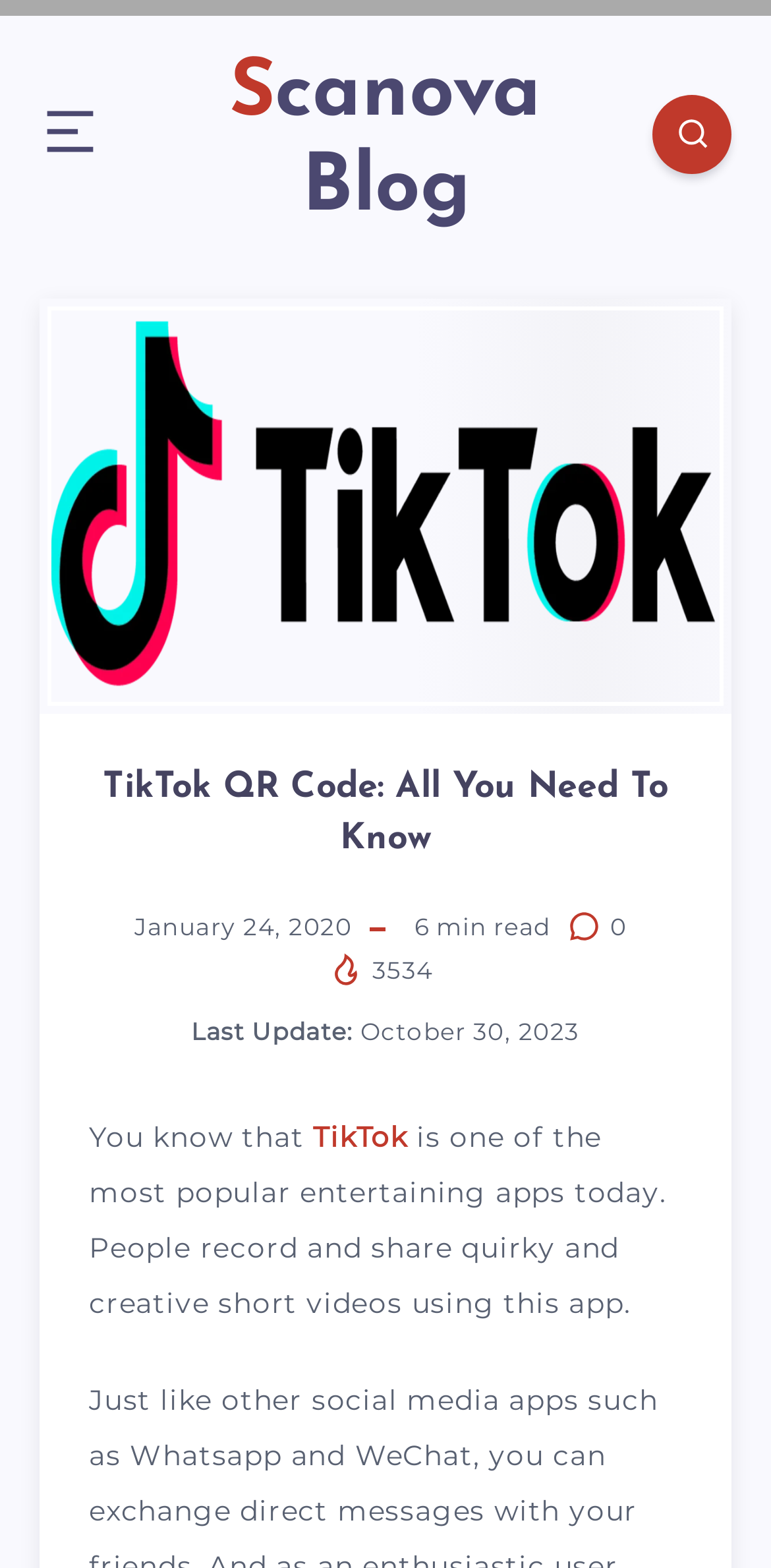How many views does this article have?
Refer to the image and provide a one-word or short phrase answer.

3534